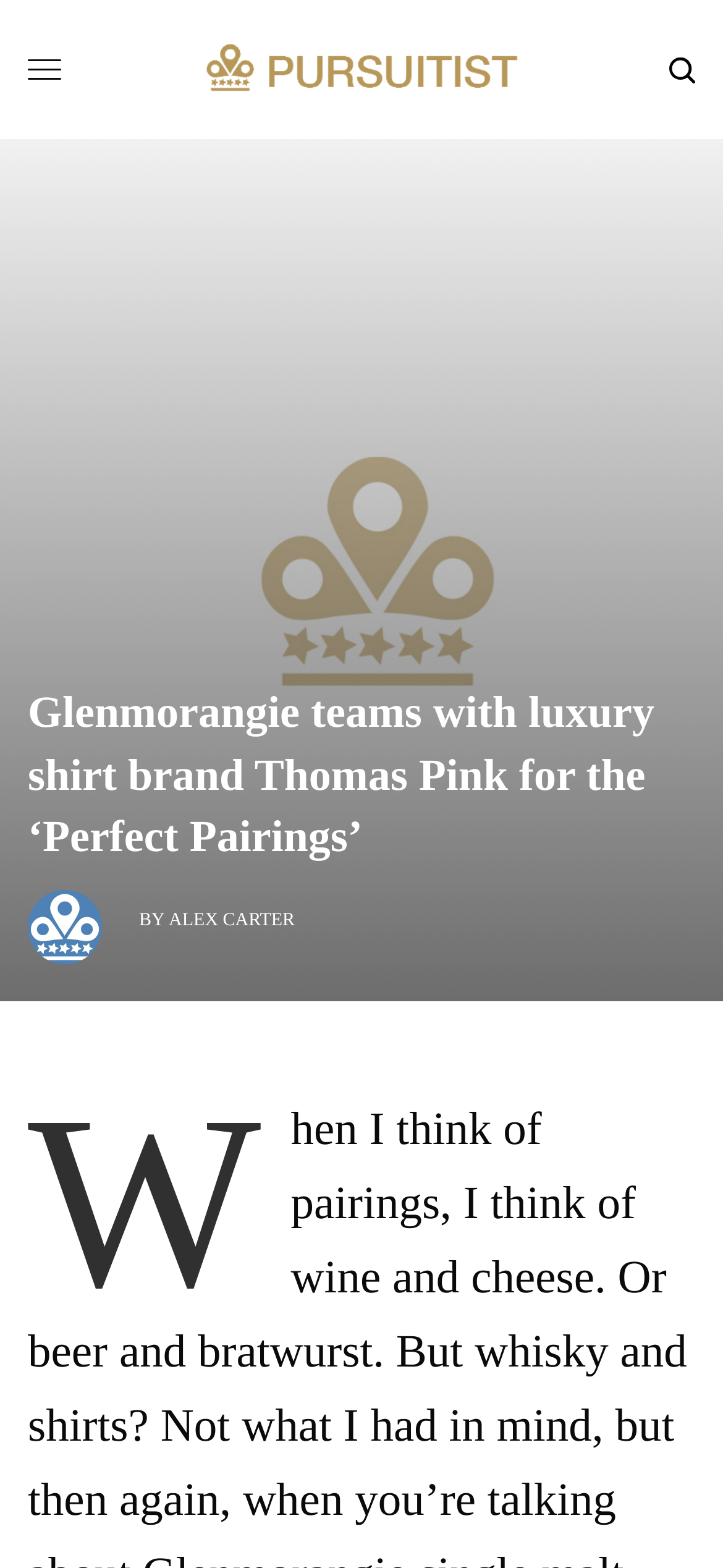Describe all the key features of the webpage in detail.

This webpage appears to be an article or blog post about a collaboration between Glenmorangie, a whisky brand, and Thomas Pink, a luxury shirt brand, titled "Glenmorangie teams with luxury shirt brand Thomas Pink for the 'Perfect Pairings'". 

At the top of the page, there is a large header section that spans the entire width, containing the title of the article. Below this header, there is a section that takes up about a quarter of the page's width, containing a call-to-action to sign up for a newsletter. This section includes a heading, a brief description, a text input field for email, and a "SIGN UP" button. 

To the right of this section, there is a small image. Above this image, there is a "Close (Esc)" button with a small icon. 

In the top-left corner, there is a link to the website "Pursuitist" accompanied by a small logo. In the top-right corner, there is a small icon. 

The main content of the article begins below these elements, with a header that repeats the title of the article. To the right of this header, there is a small avatar photo. Below the header, there is a byline that reads "BY ALEX CARTER". 

At the very bottom of the page, there is a wide banner image that spans the entire width, with the text "Pursuitist Luxury Best Luxury Blog" written on it.